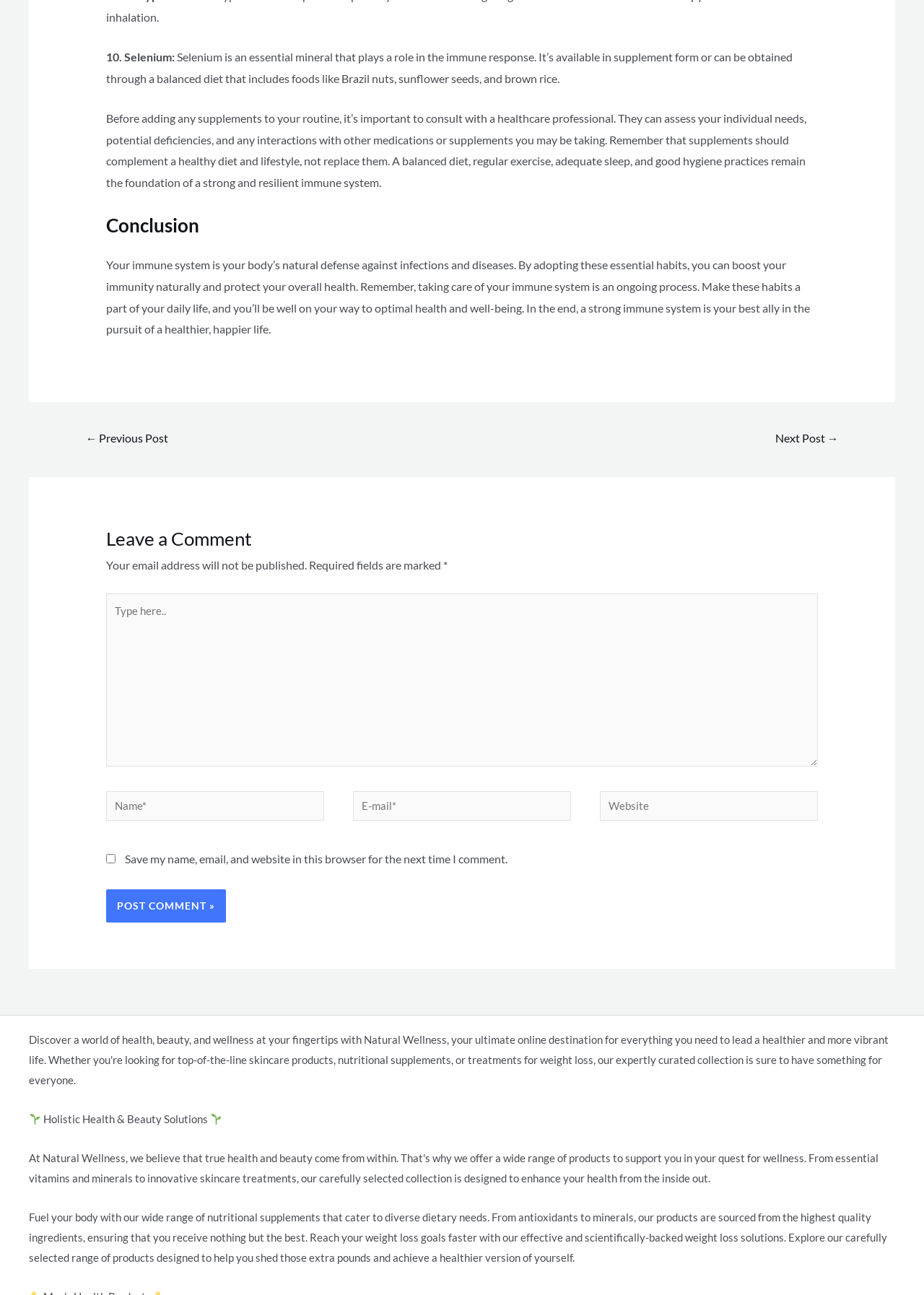What is the purpose of the comment section?
Using the image provided, answer with just one word or phrase.

Leave a comment